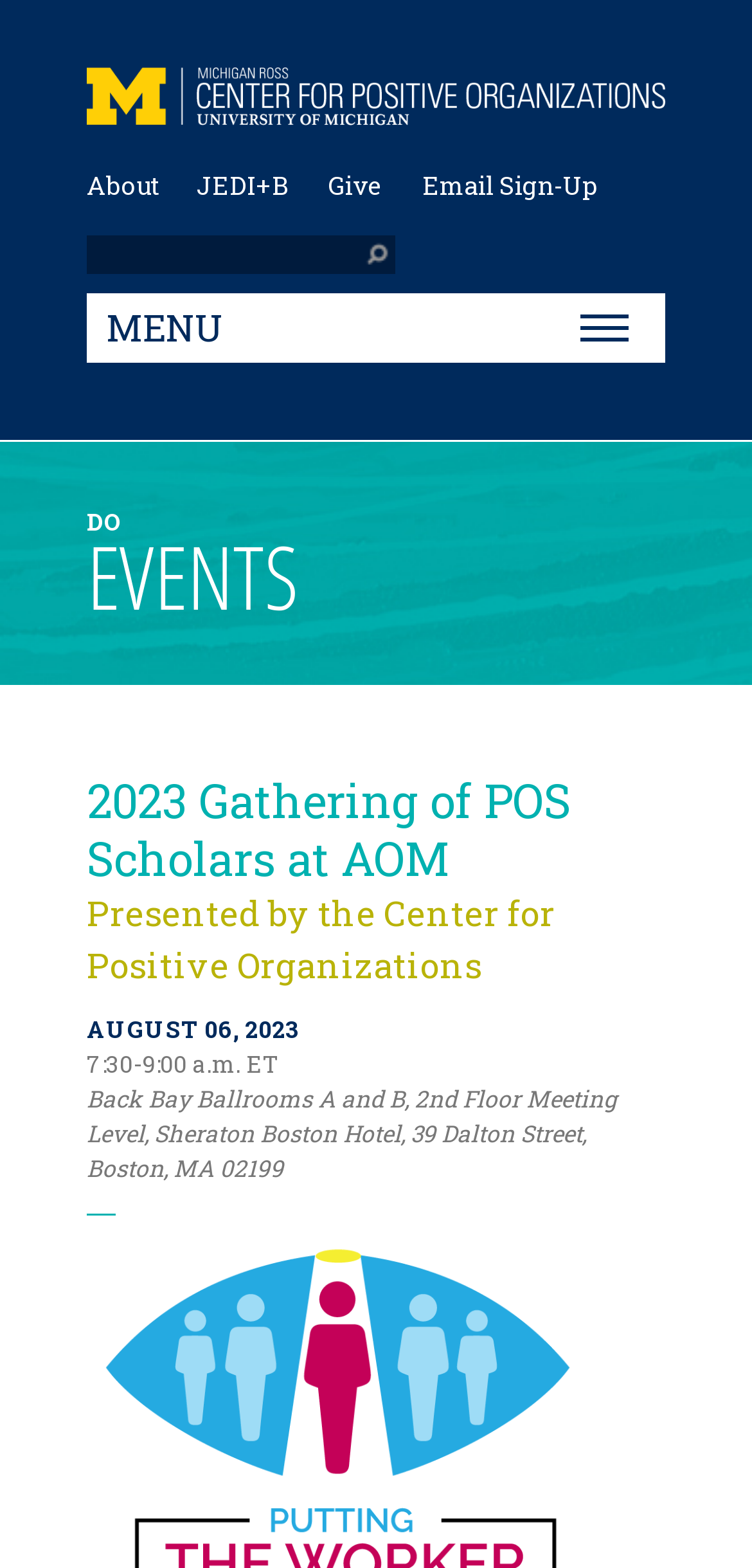Please identify the bounding box coordinates of the area that needs to be clicked to fulfill the following instruction: "Go to home page."

None